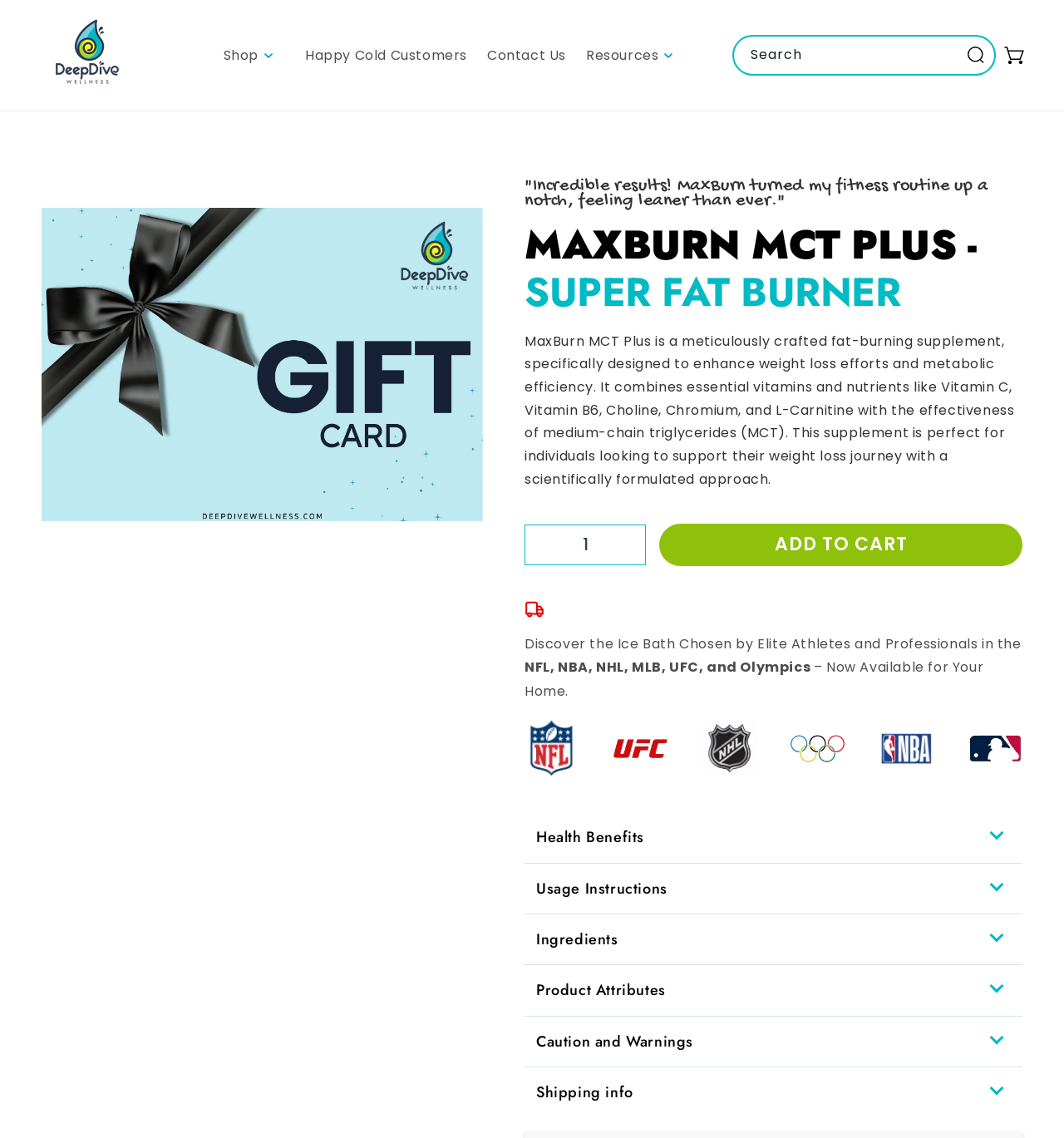Determine the coordinates of the bounding box that should be clicked to complete the instruction: "Visit Deep Dive Wellness". The coordinates should be represented by four float numbers between 0 and 1: [left, top, right, bottom].

[0.033, 0.0, 0.131, 0.097]